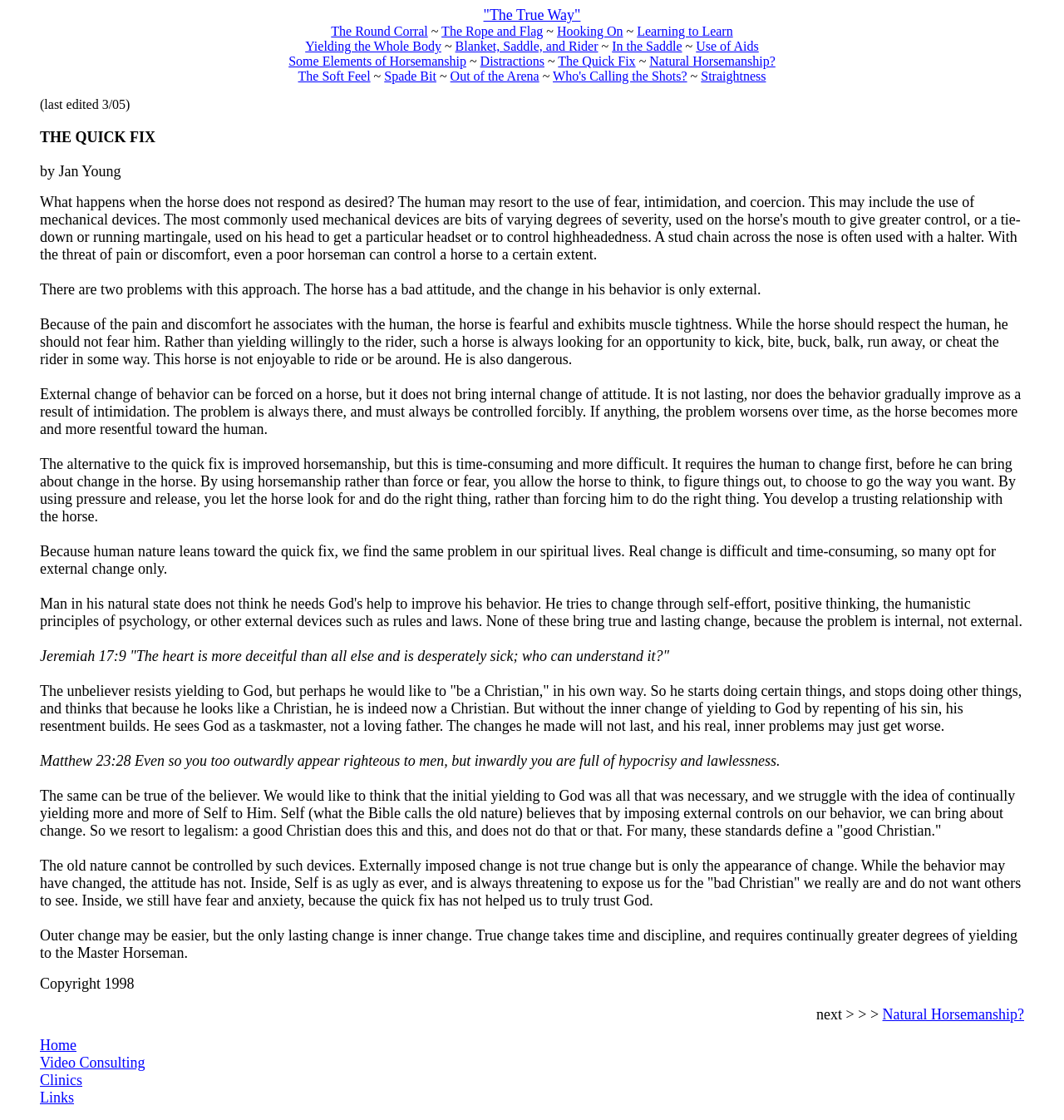Identify the bounding box coordinates of the section that should be clicked to achieve the task described: "click the link 'The True Way'".

[0.454, 0.007, 0.546, 0.02]